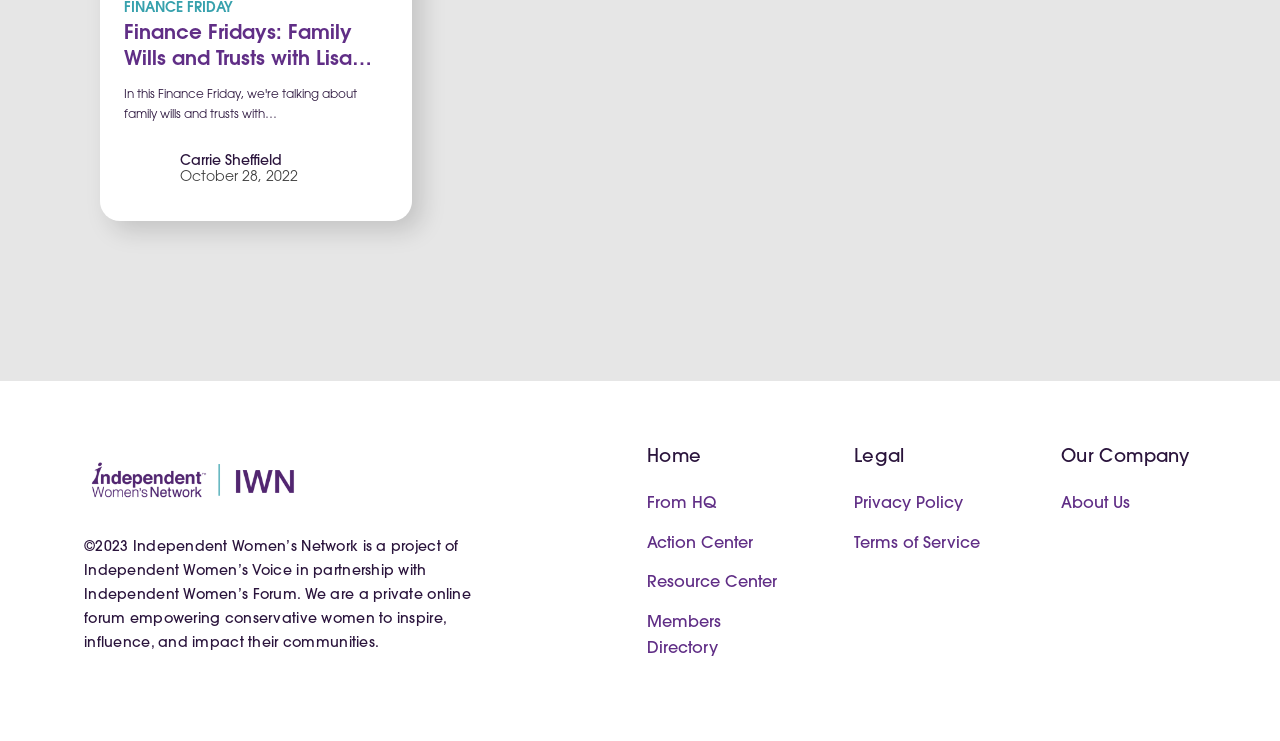Extract the bounding box for the UI element that matches this description: "From HQ".

[0.505, 0.67, 0.559, 0.691]